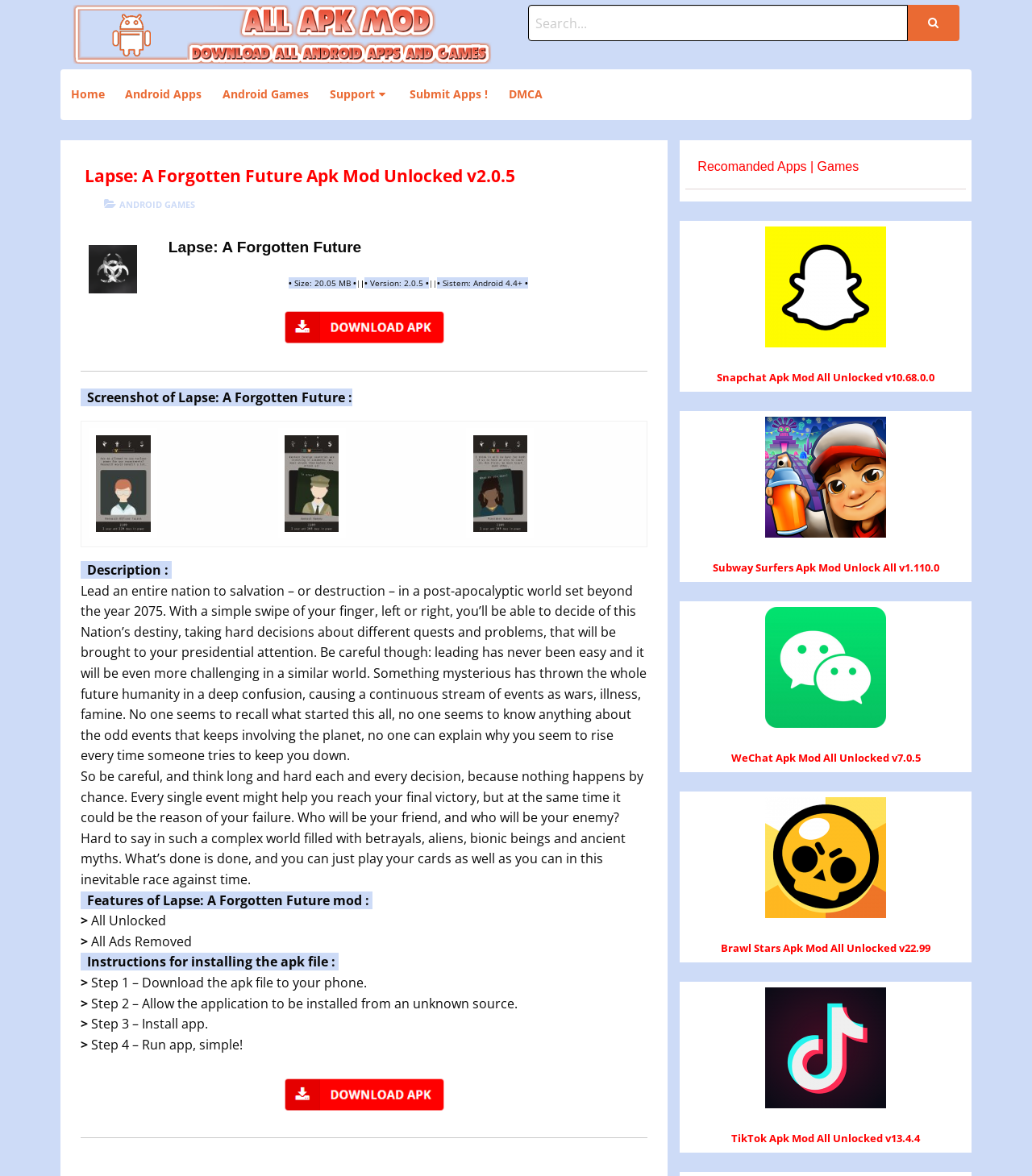How many steps are there to install the app?
Look at the image and respond to the question as thoroughly as possible.

The instructions for installing the app are provided in the page, which consists of 4 steps: download the apk file, allow installation from unknown source, install the app, and run the app.